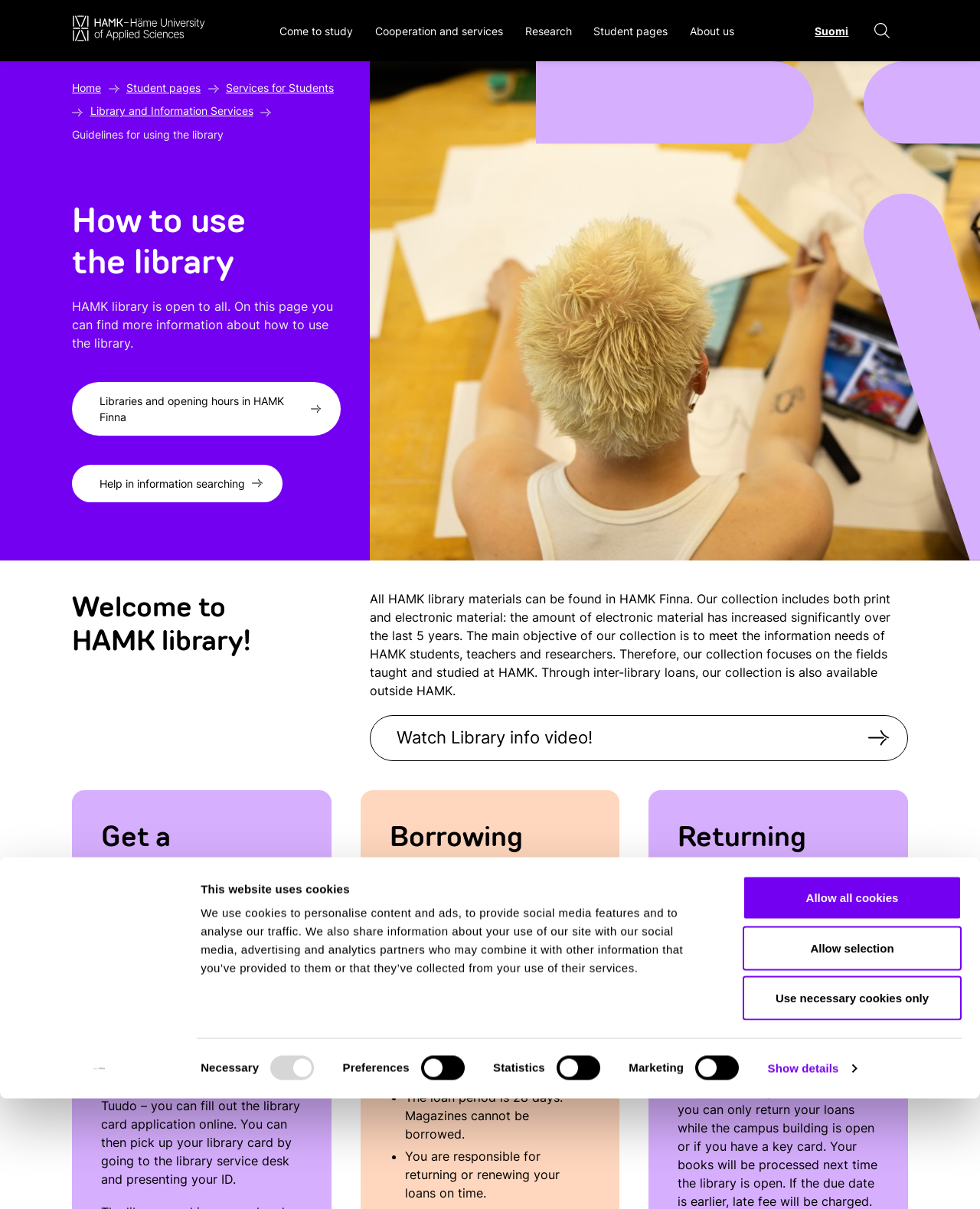Locate and generate the text content of the webpage's heading.

How to use the lib­rary